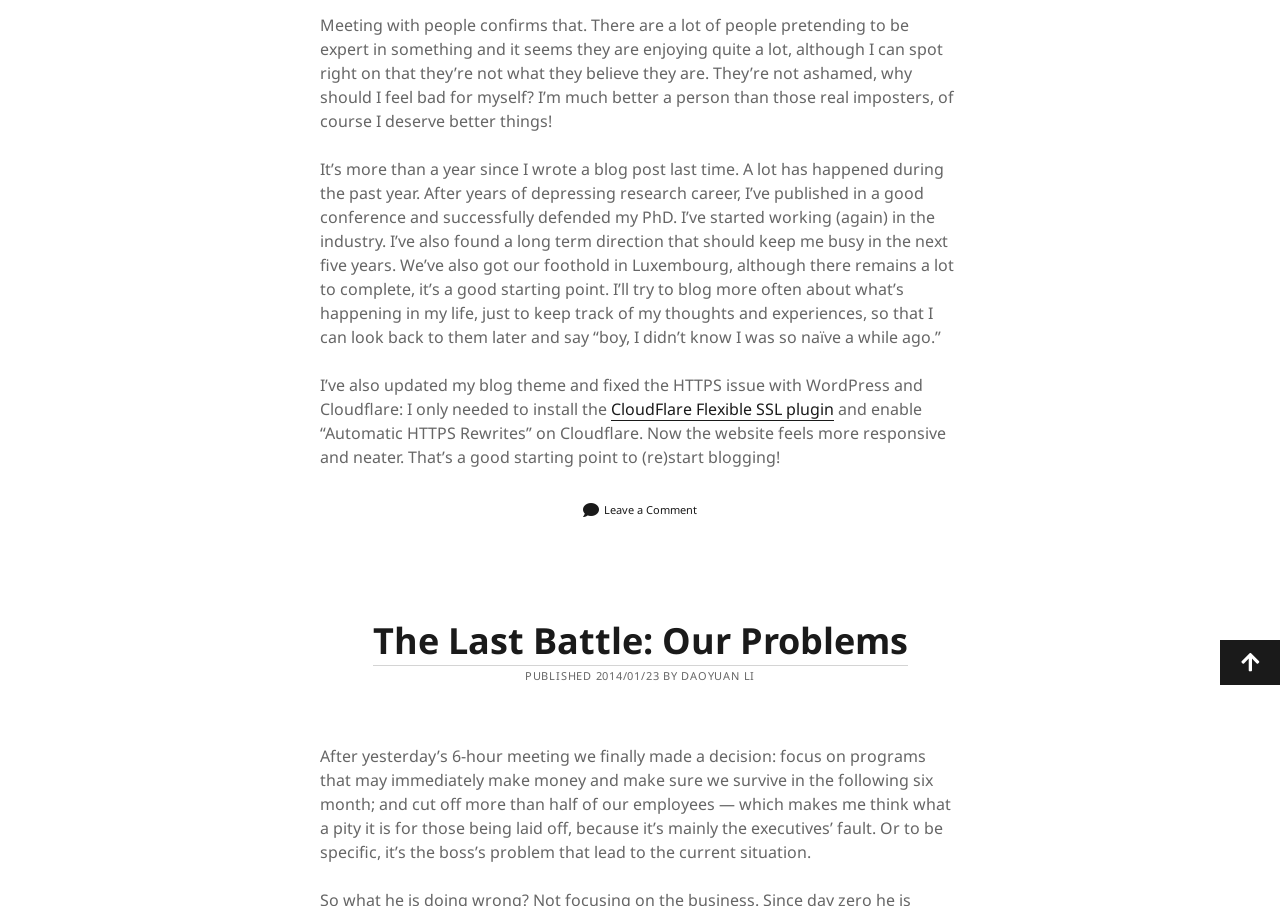Given the element description Leave a Comment, identify the bounding box coordinates for the UI element on the webpage screenshot. The format should be (top-left x, top-left y, bottom-right x, bottom-right y), with values between 0 and 1.

[0.472, 0.554, 0.545, 0.572]